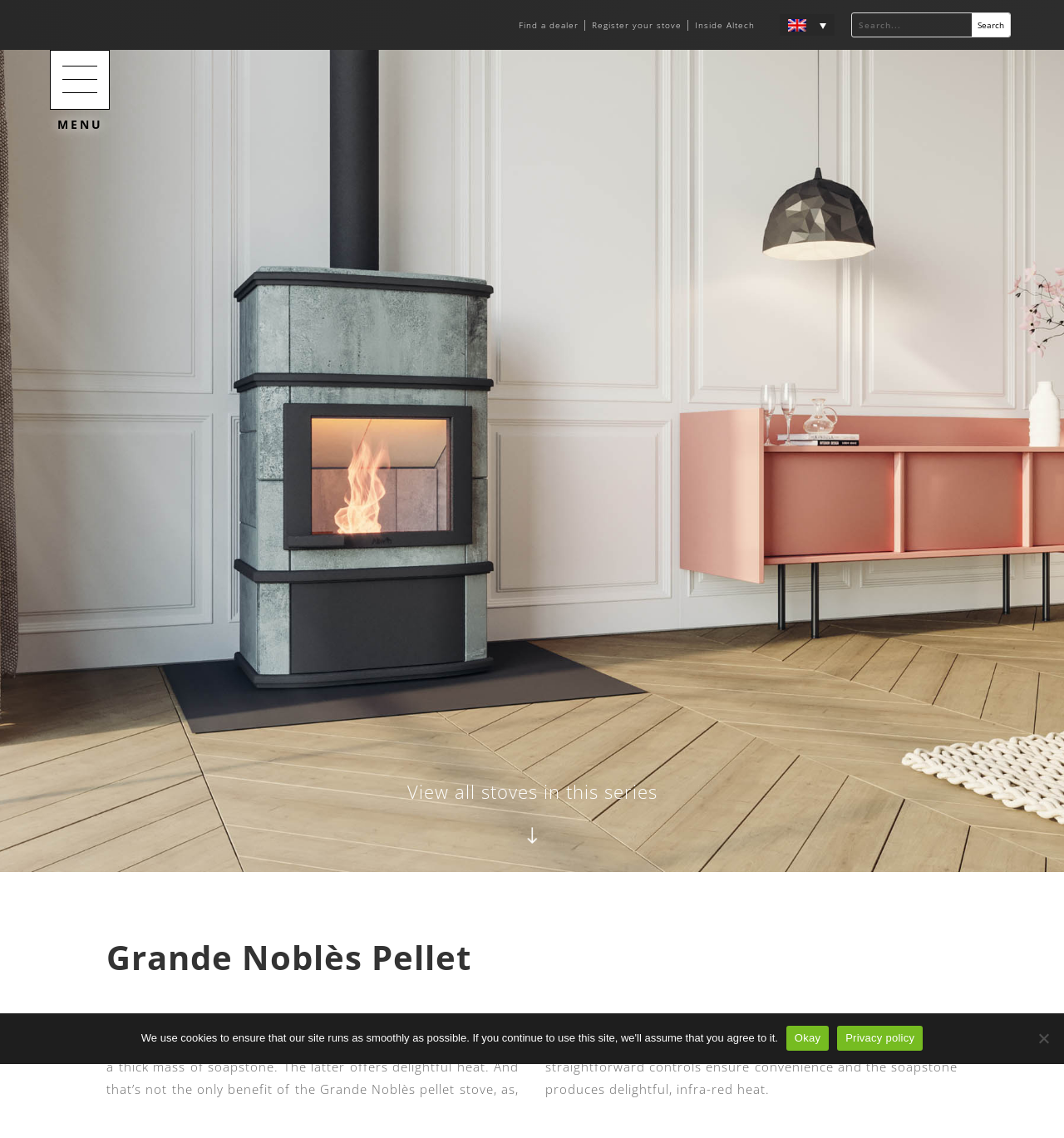Can you give a detailed response to the following question using the information from the image? What type of heat does the soapstone produce?

I found the answer by reading the description that says 'the soapstone produces delightful, infra-red heat.'